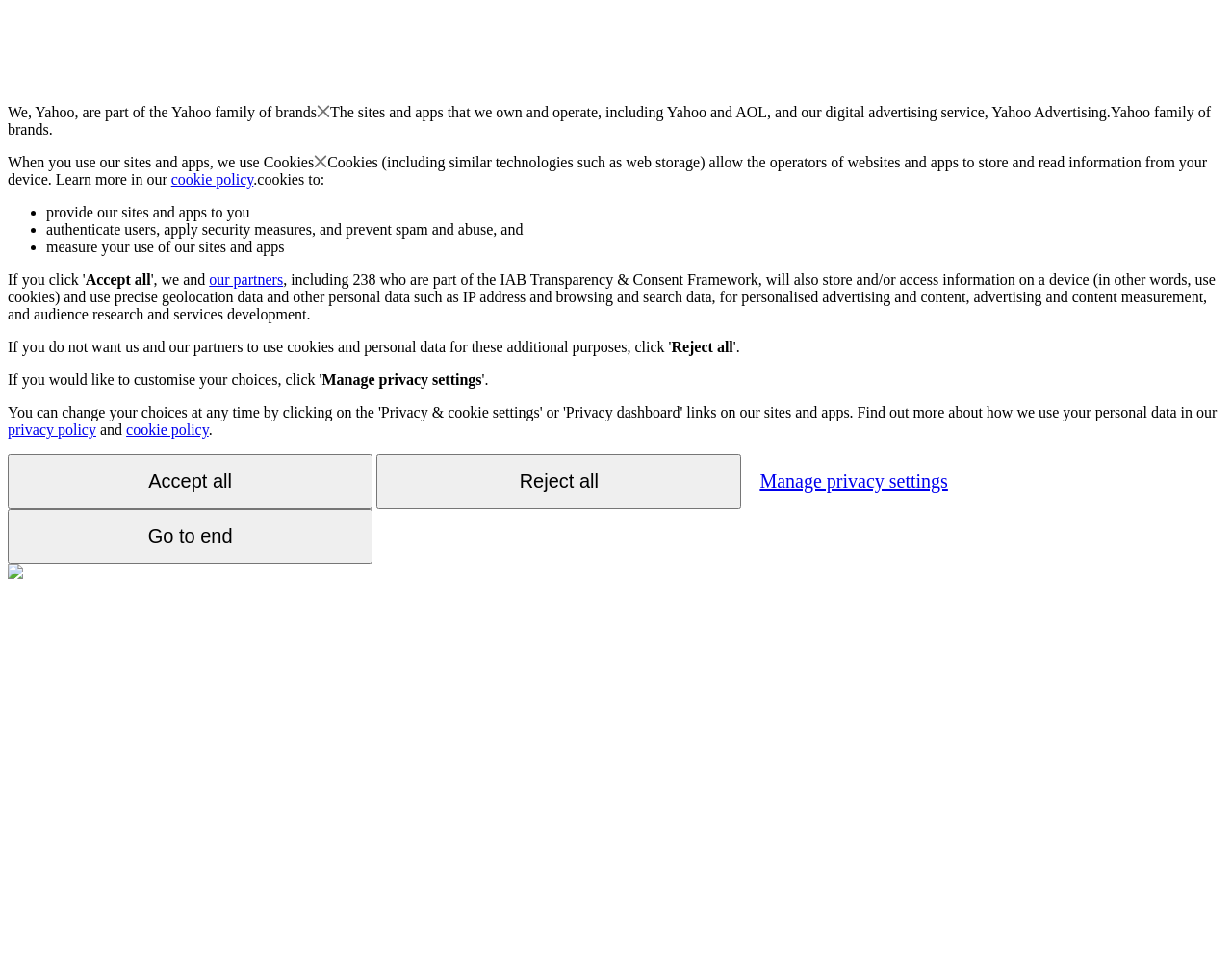Please identify the bounding box coordinates of the element I should click to complete this instruction: 'Go to the 'privacy policy''. The coordinates should be given as four float numbers between 0 and 1, like this: [left, top, right, bottom].

[0.006, 0.435, 0.078, 0.451]